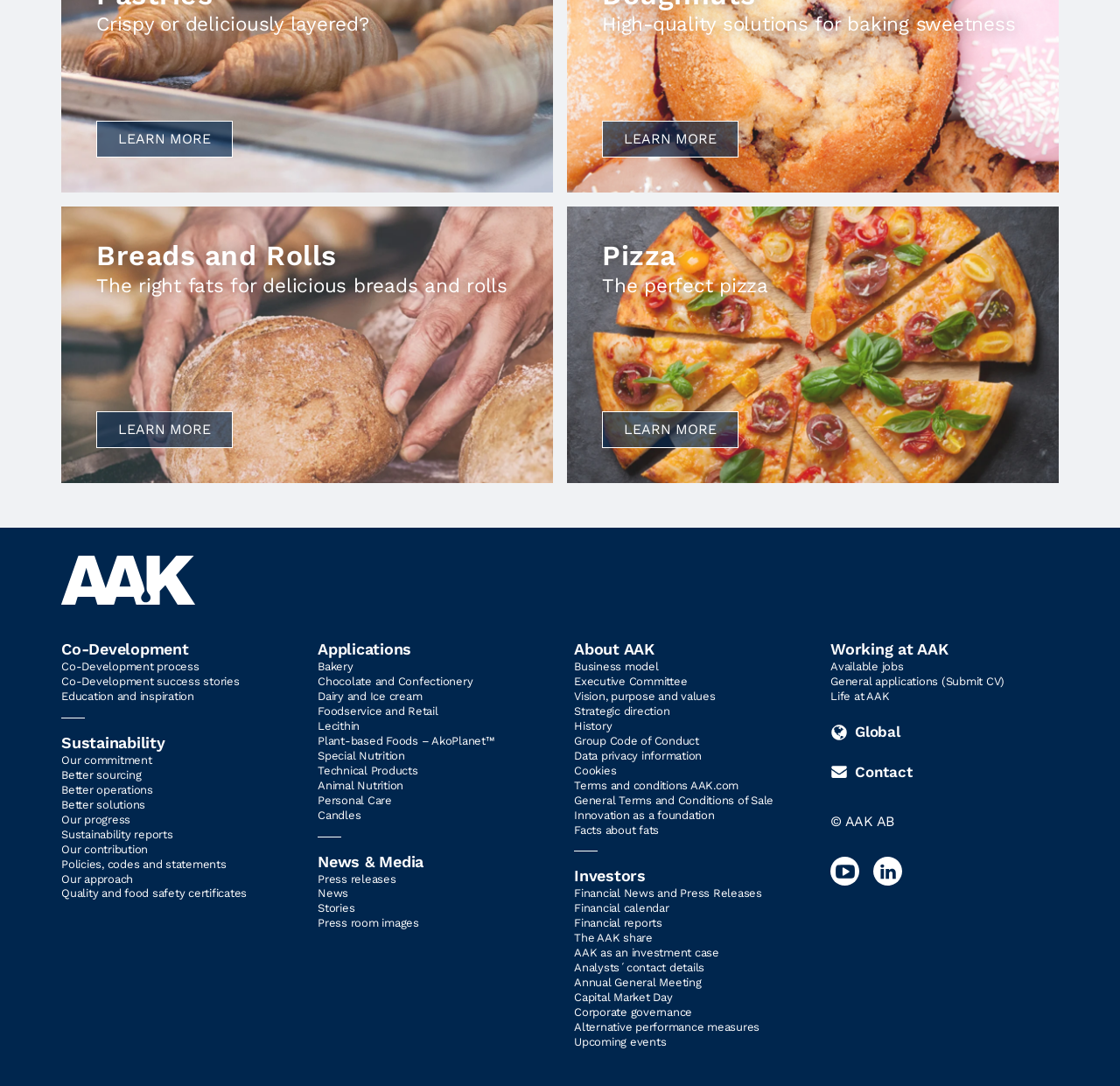Kindly determine the bounding box coordinates for the area that needs to be clicked to execute this instruction: "Discover Applications in Bakery".

[0.284, 0.608, 0.315, 0.62]